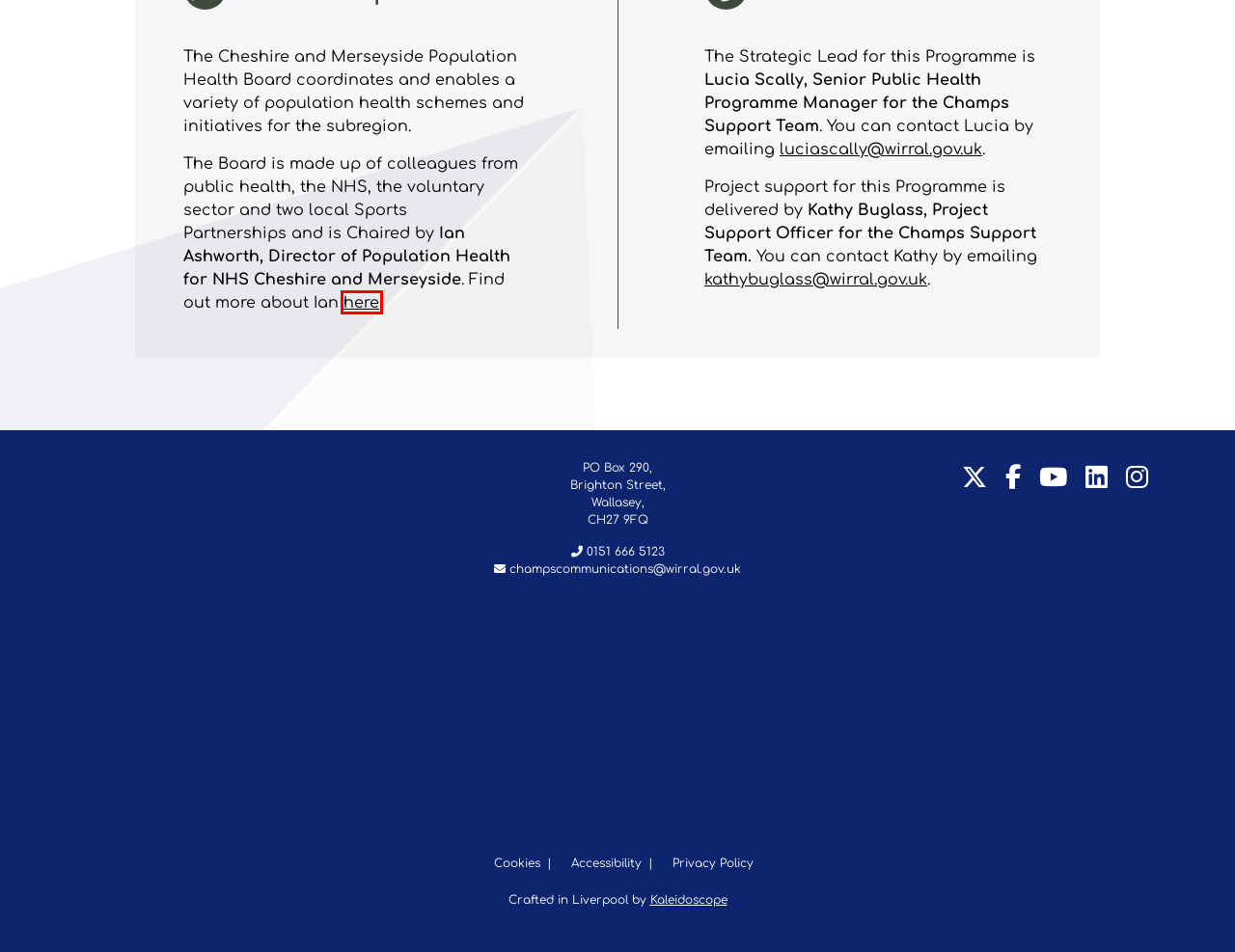You have been given a screenshot of a webpage, where a red bounding box surrounds a UI element. Identify the best matching webpage description for the page that loads after the element in the bounding box is clicked. Options include:
A. MECC Moments | Making Every Contact Count
B. Home | Champs Public Health Collaborative
C. All Together Active | Champs Public Health Collaborative
D. Kaleidoscope - A B Corp Certified Communications Company
E. Cookies | Champs Public Health Collaborative
F. Cookie Policy (UK) | Champs Public Health Collaborative
G. Accessibility | Champs Public Health Collaborative
H. Directors of Public Health | Champs Public Health Collaborative

H